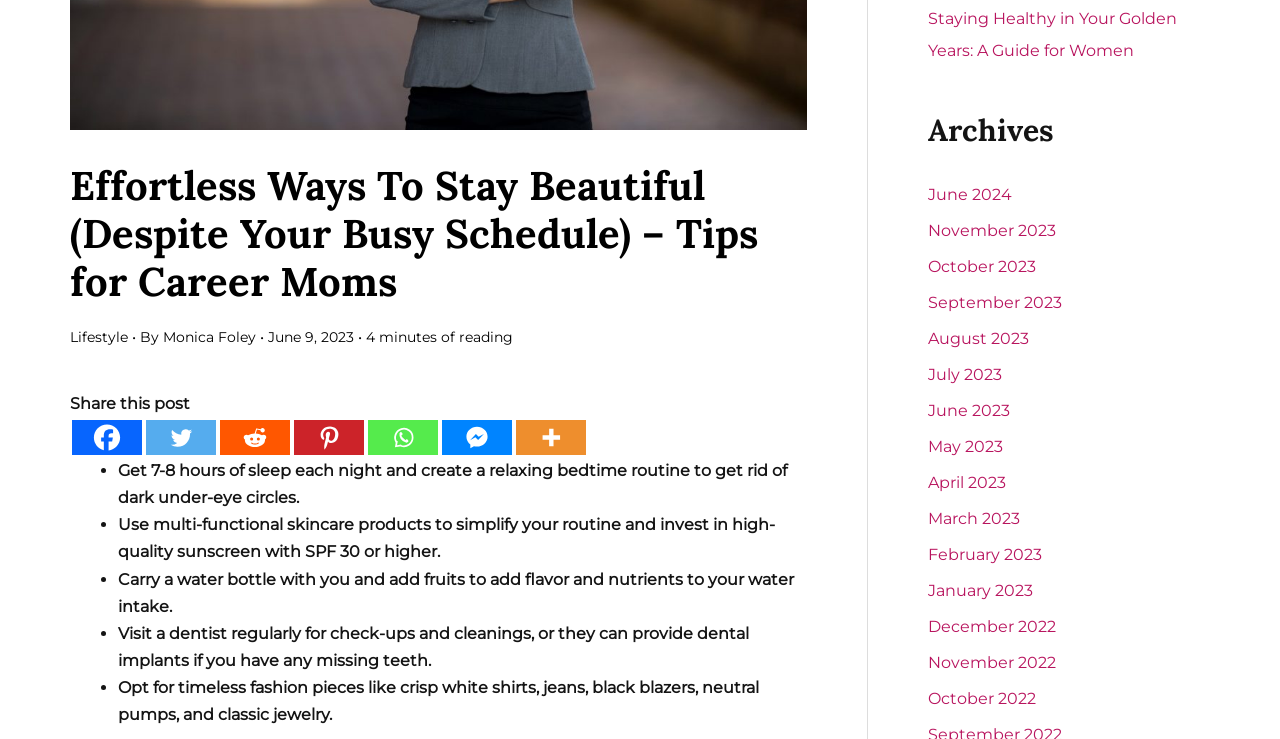Identify the bounding box for the described UI element: "aria-label="Twitter" title="Twitter"".

[0.114, 0.568, 0.169, 0.615]